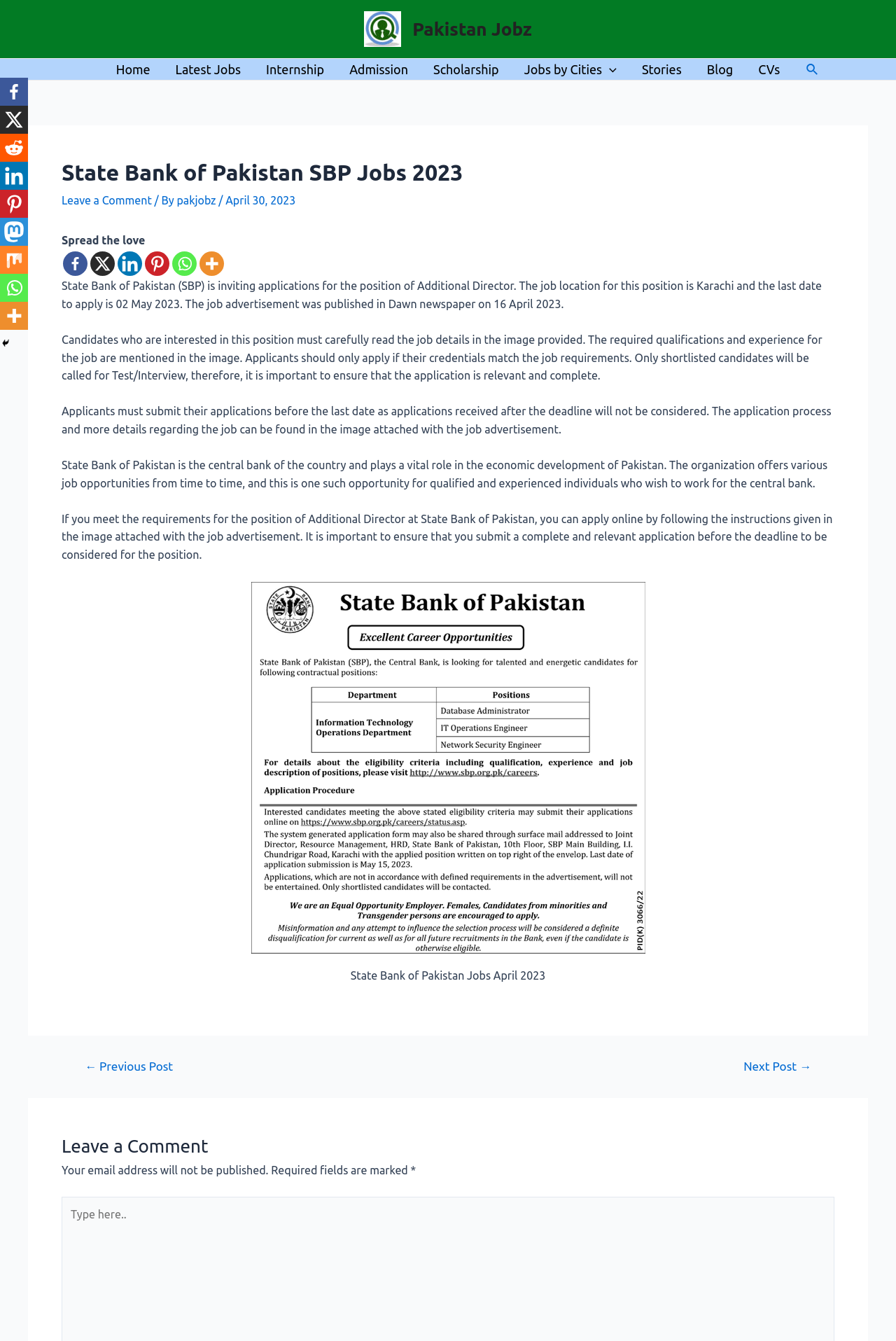What is the job location for the position of Additional Director?
Look at the image and answer the question with a single word or phrase.

Karachi